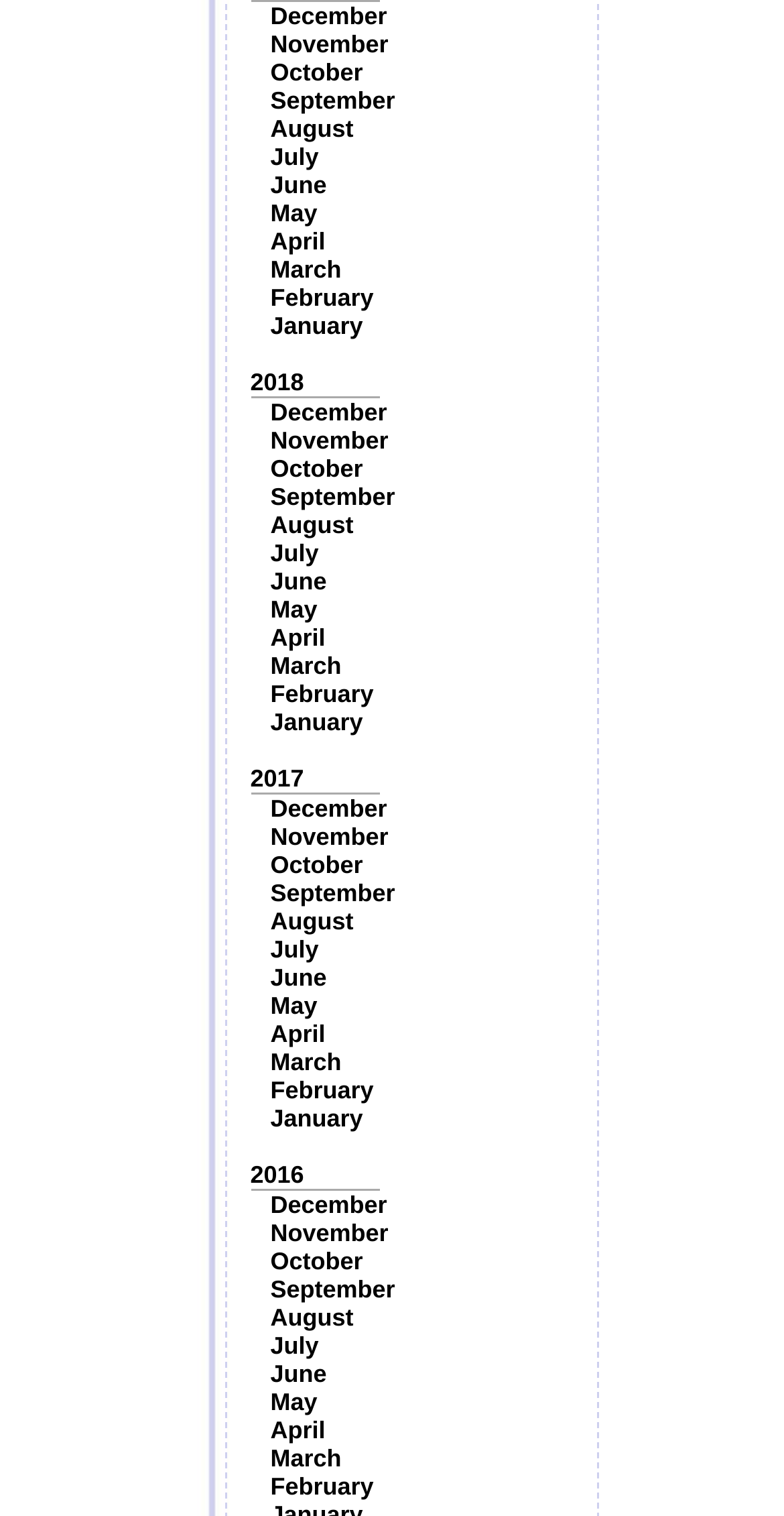How many years are listed?
From the image, respond using a single word or phrase.

3